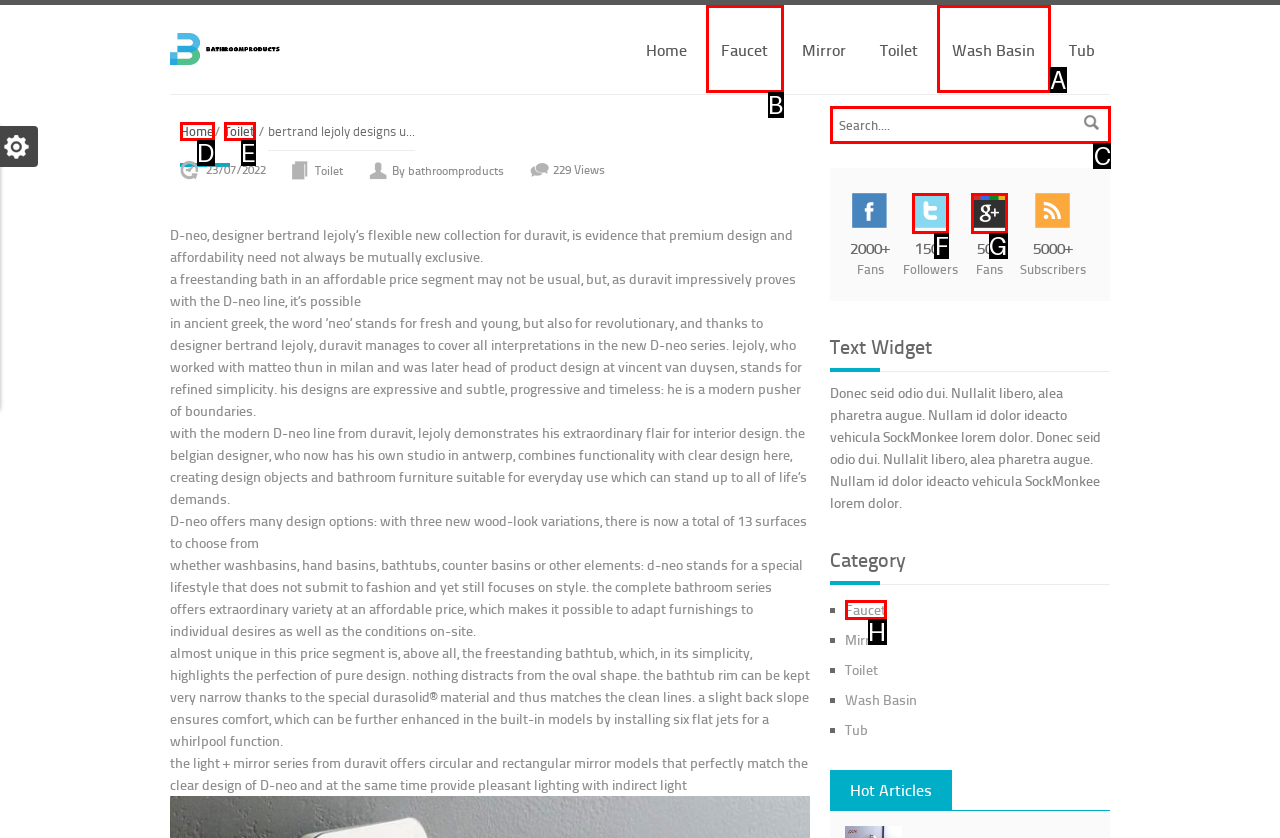For the task: Click Log In, specify the letter of the option that should be clicked. Answer with the letter only.

None